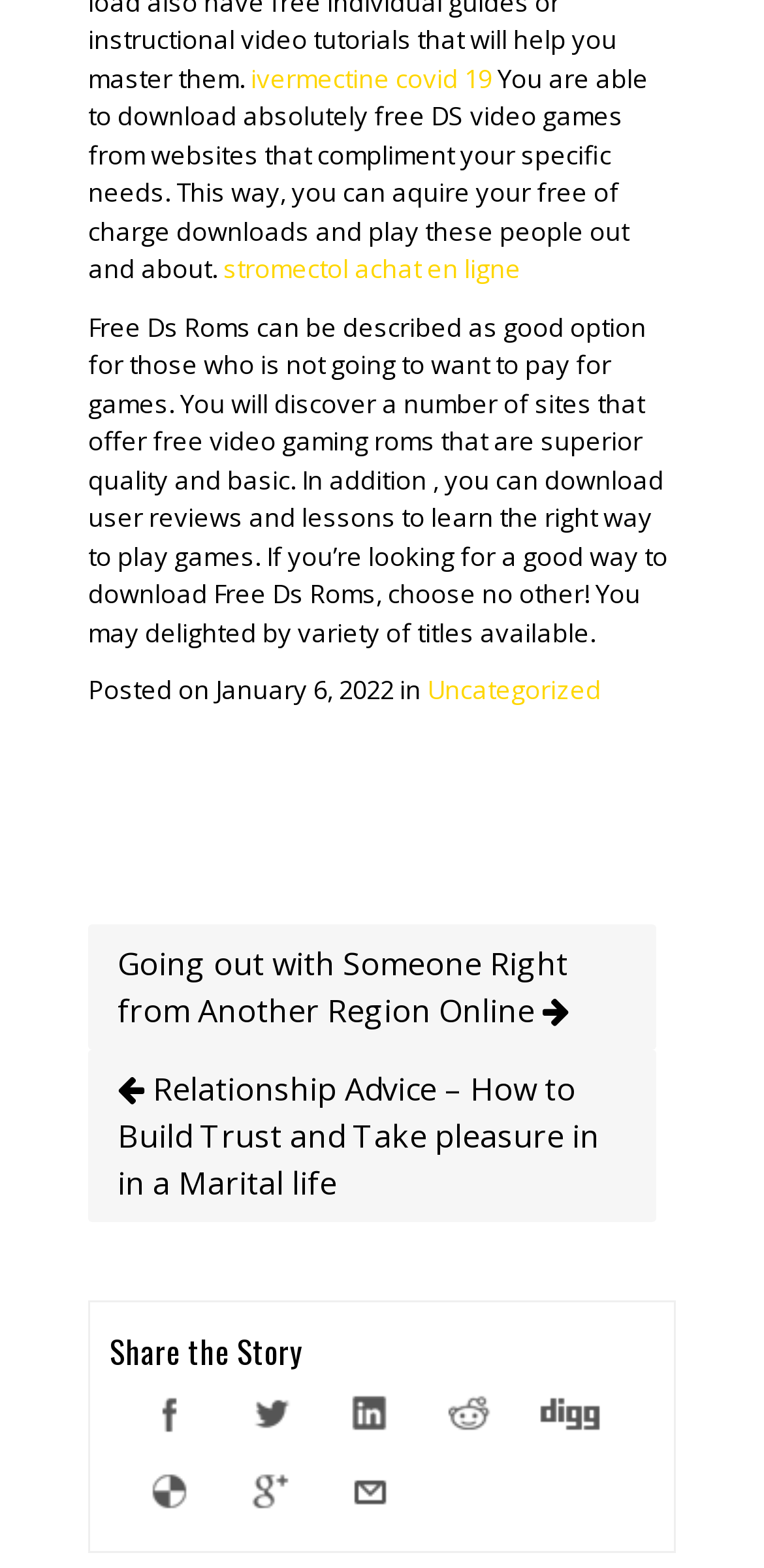Determine the bounding box of the UI component based on this description: "title="Facebook"". The bounding box coordinates should be four float values between 0 and 1, i.e., [left, top, right, bottom].

[0.172, 0.877, 0.274, 0.927]